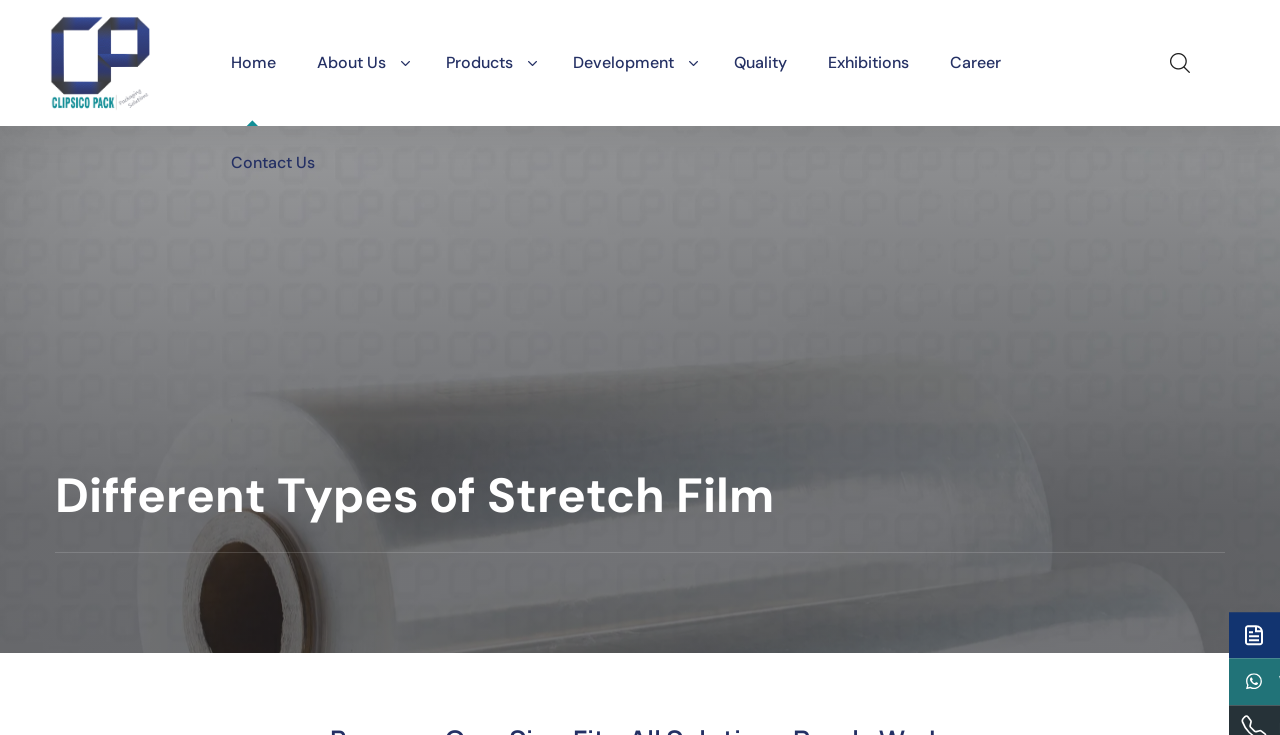How many navigation links are there?
Please answer using one word or phrase, based on the screenshot.

7